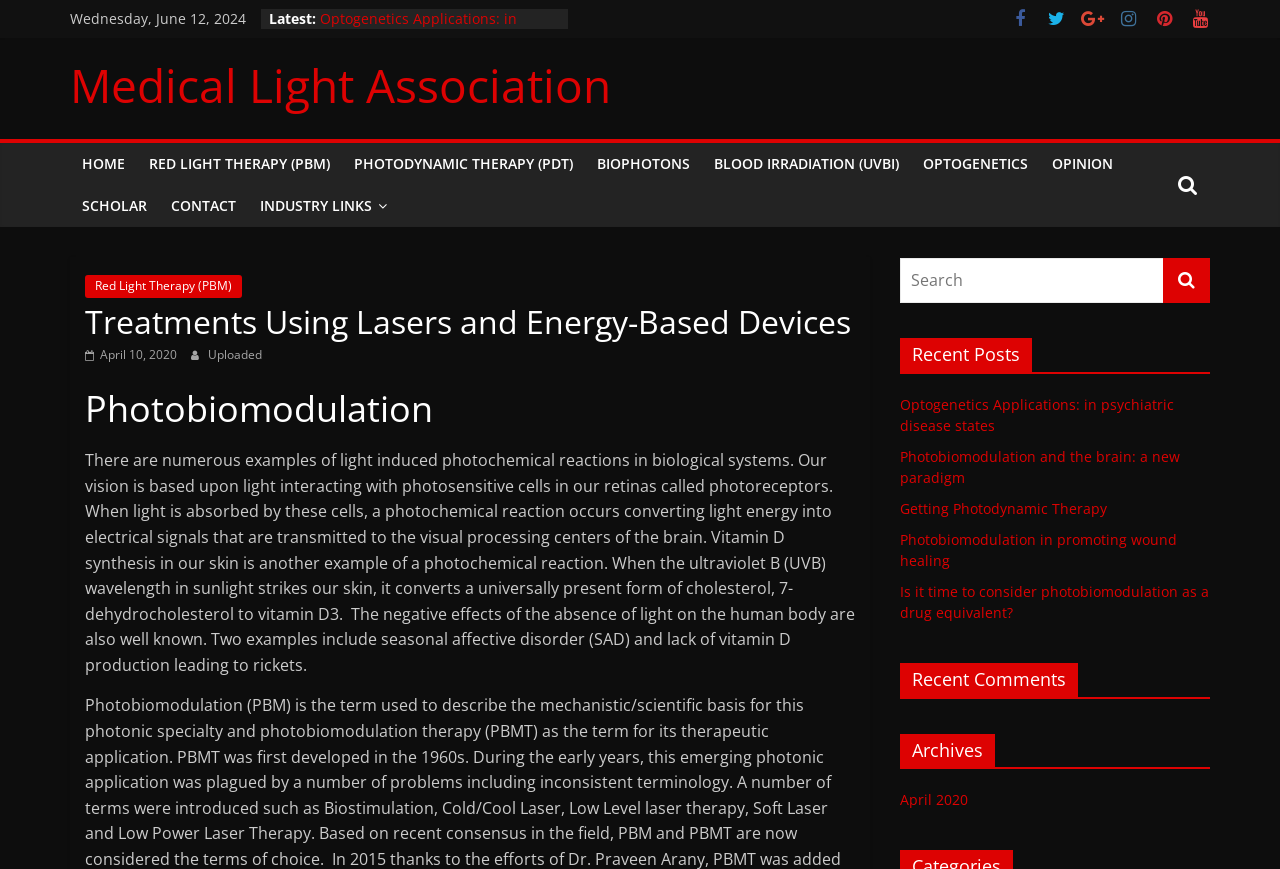Identify the bounding box coordinates of the clickable region necessary to fulfill the following instruction: "Read the 'Photobiomodulation' article". The bounding box coordinates should be four float numbers between 0 and 1, i.e., [left, top, right, bottom].

[0.066, 0.445, 0.668, 0.516]